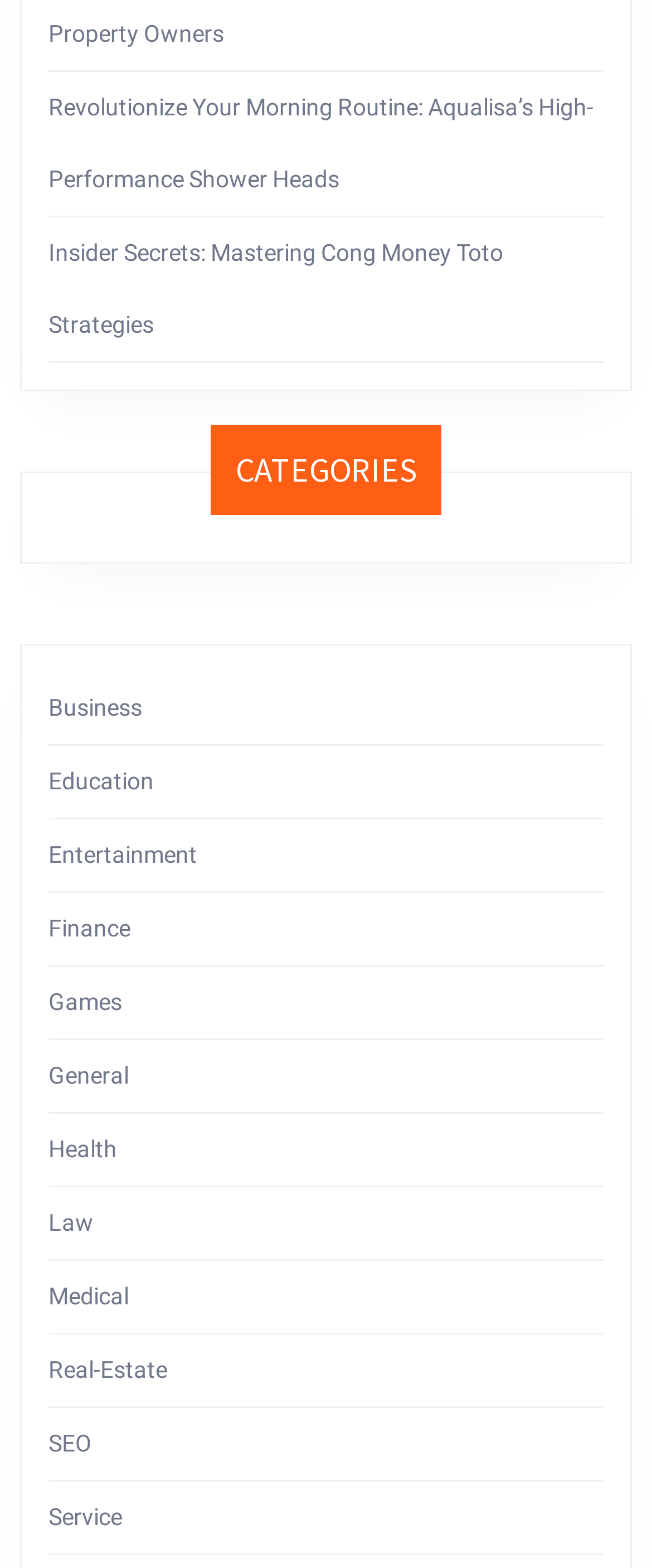Please find the bounding box coordinates of the element that needs to be clicked to perform the following instruction: "Explore the Business category". The bounding box coordinates should be four float numbers between 0 and 1, represented as [left, top, right, bottom].

[0.074, 0.442, 0.218, 0.459]